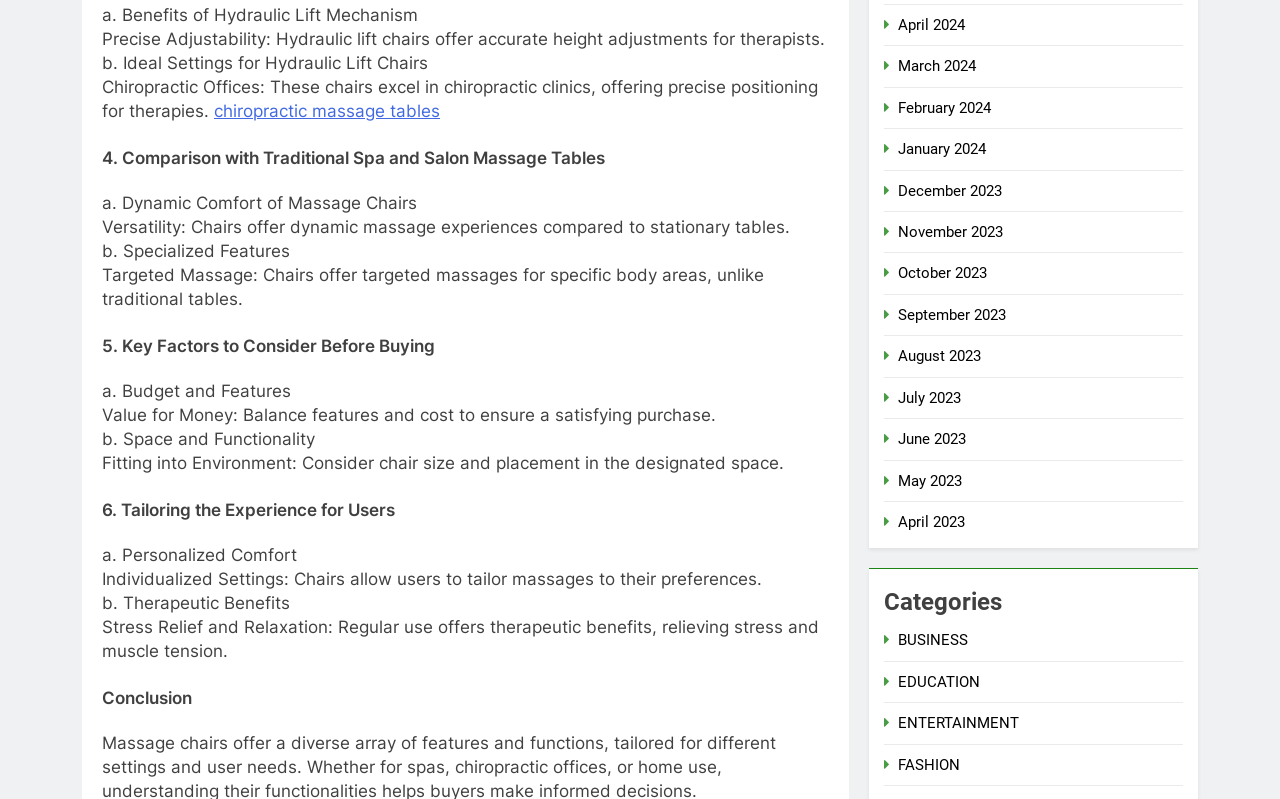Identify the coordinates of the bounding box for the element described below: "chiropractic massage tables". Return the coordinates as four float numbers between 0 and 1: [left, top, right, bottom].

[0.167, 0.126, 0.344, 0.151]